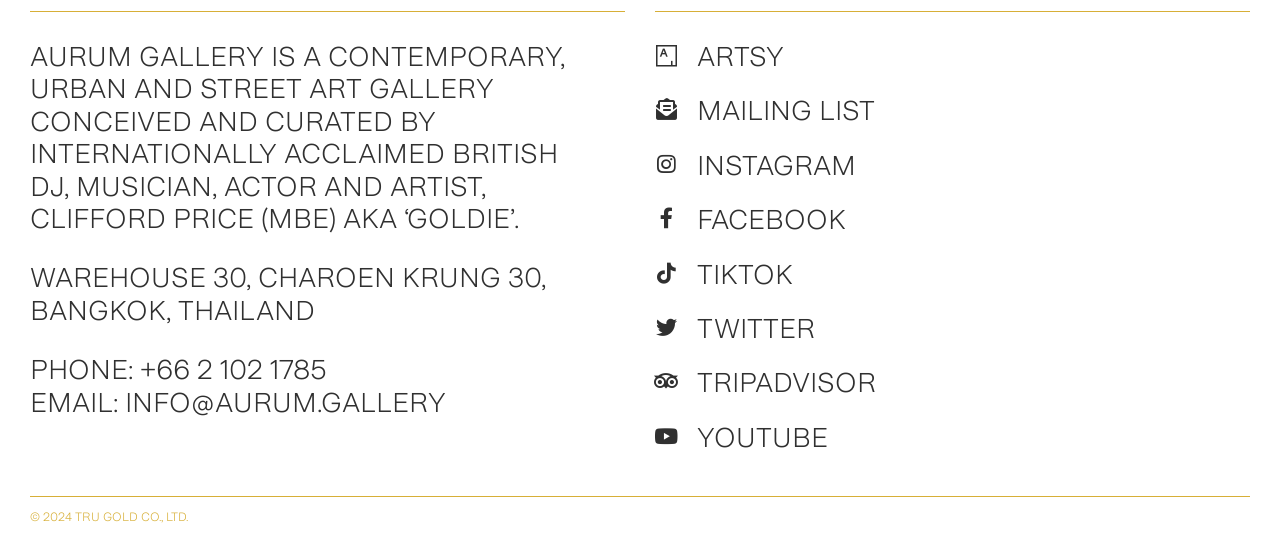Respond to the question with just a single word or phrase: 
What is the location of the gallery?

Bangkok, Thailand